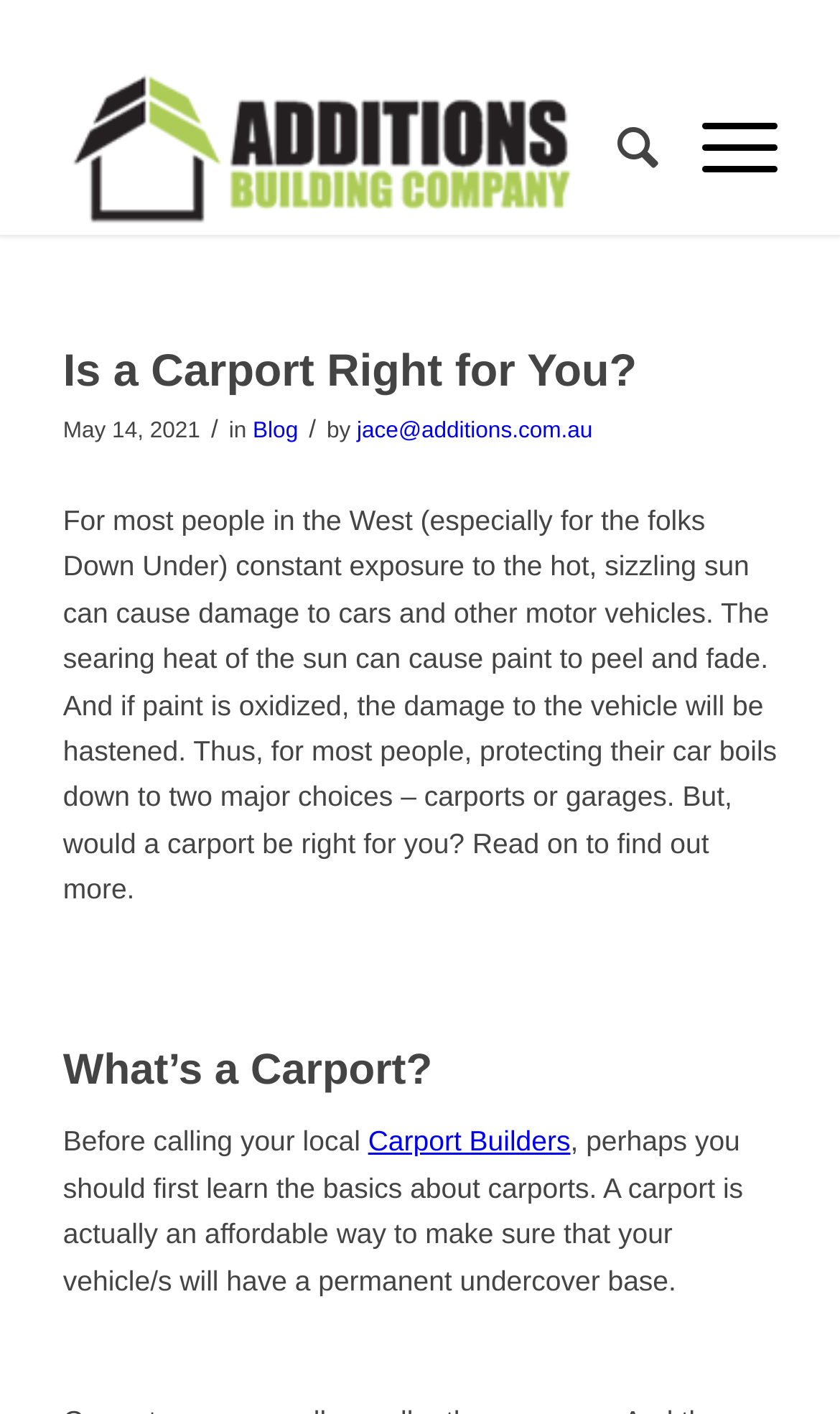Answer the question in a single word or phrase:
When was the blog post published?

May 14, 2021